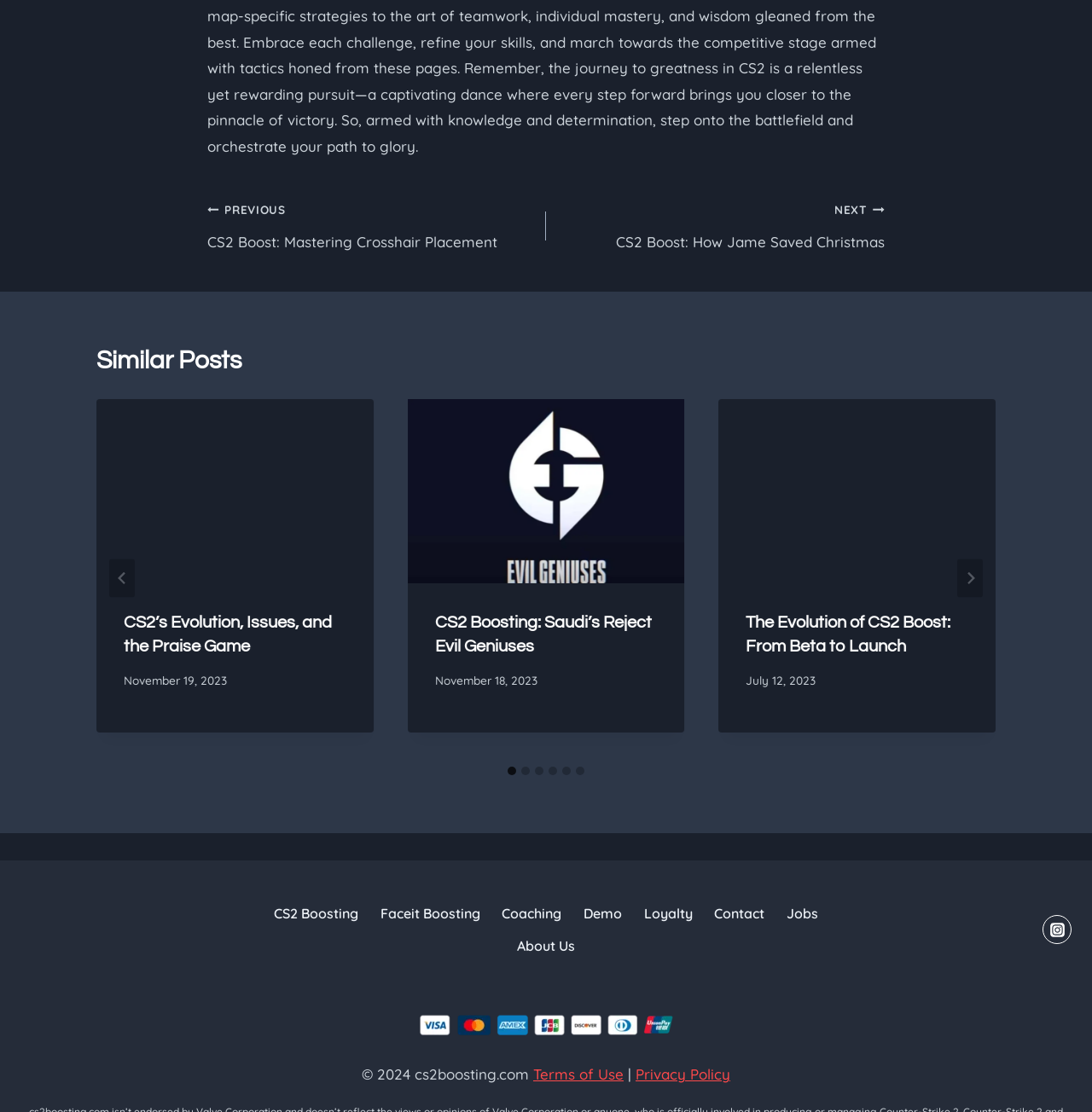Respond with a single word or short phrase to the following question: 
How many navigation links are there in the footer?

9